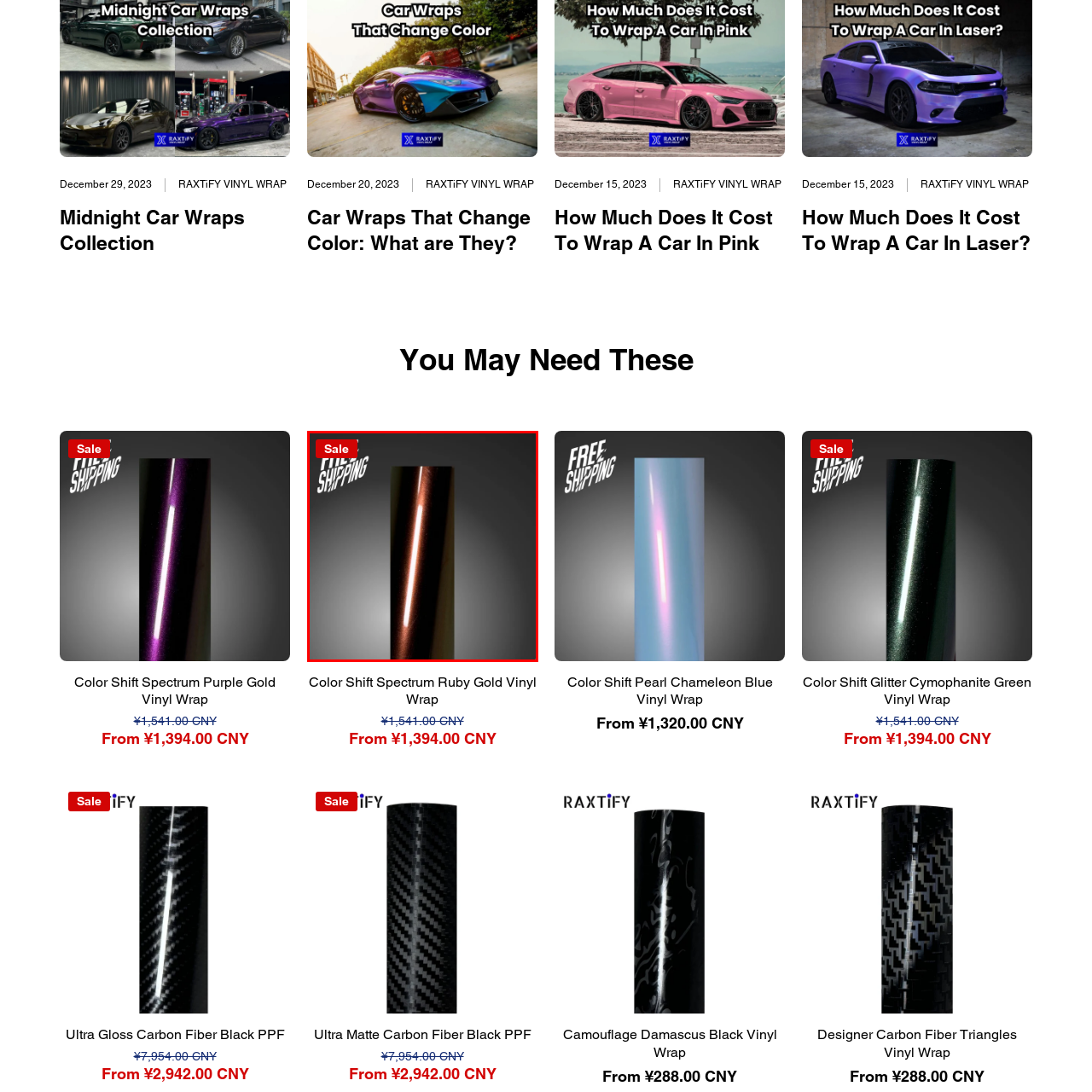Observe the image inside the red bounding box and respond to the question with a single word or phrase:
What is the benefit of purchasing this vinyl wrap?

Free shipping